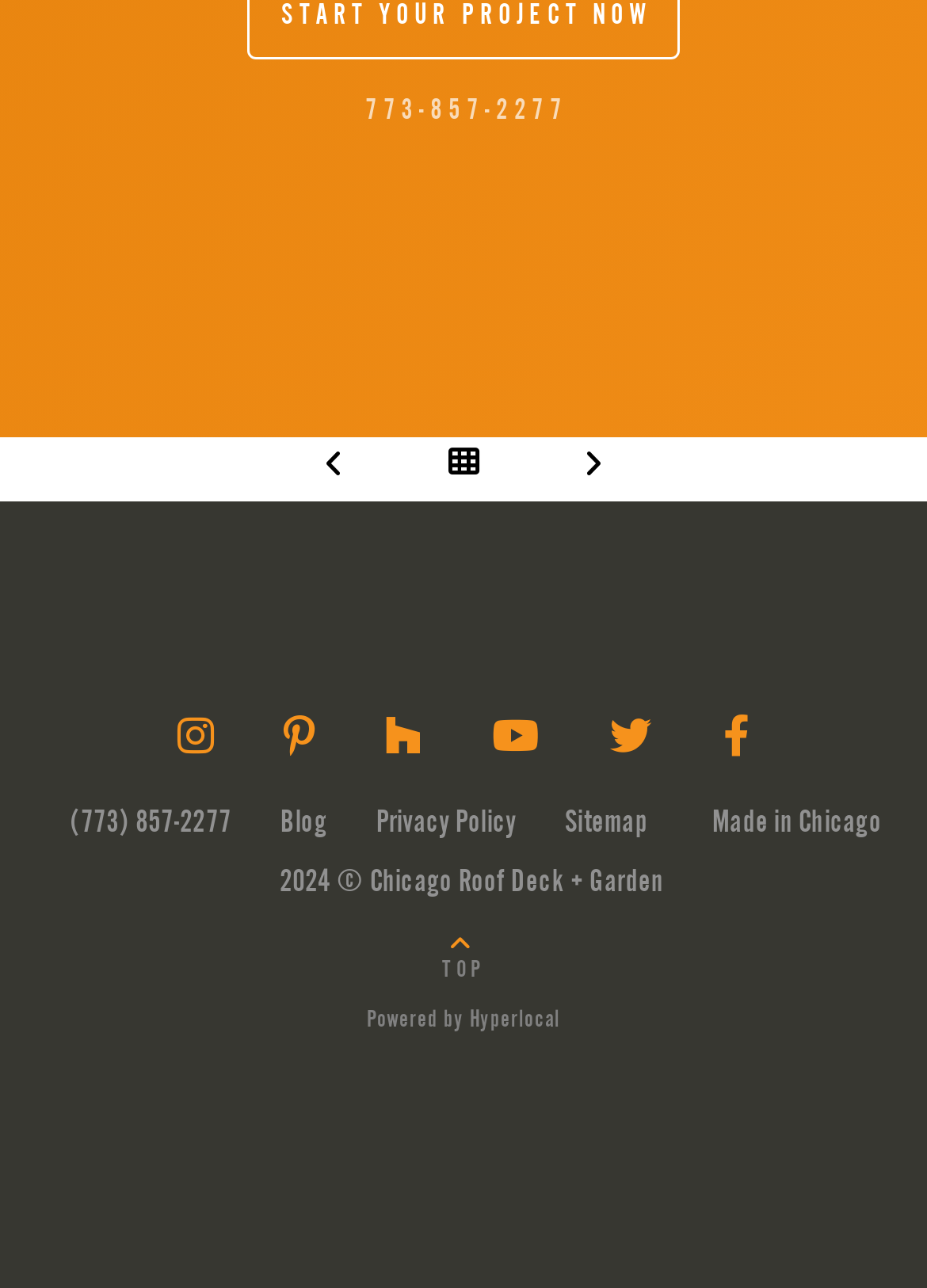Pinpoint the bounding box coordinates of the element to be clicked to execute the instruction: "Read the blog".

[0.276, 0.606, 0.379, 0.671]